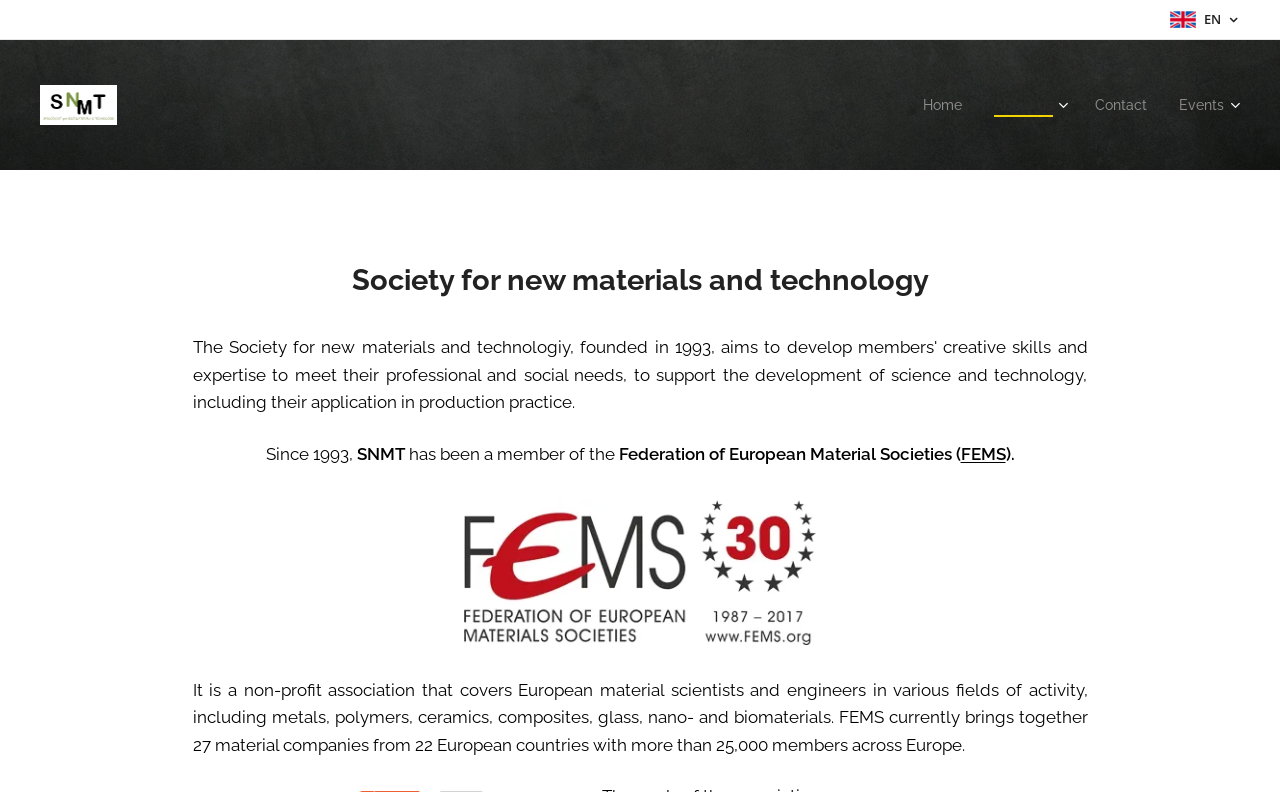What is the abbreviation of Federation of European Material Societies?
Deliver a detailed and extensive answer to the question.

I found the answer by looking at the link element on the webpage, which says 'FEMS' and is described as 'Federation of European Material Societies'.